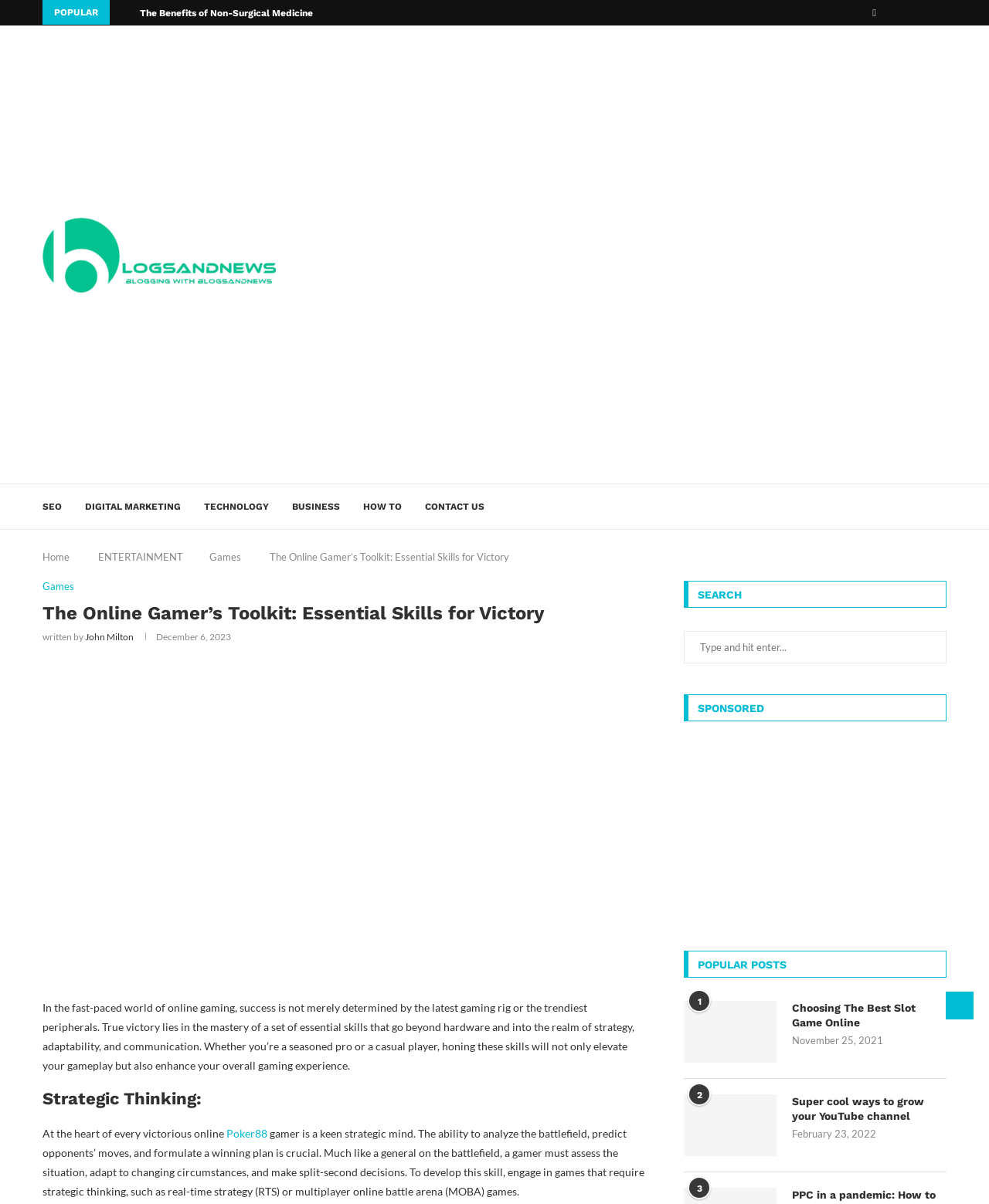Can you specify the bounding box coordinates of the area that needs to be clicked to fulfill the following instruction: "Click on the 'Games' link"?

[0.212, 0.458, 0.244, 0.468]